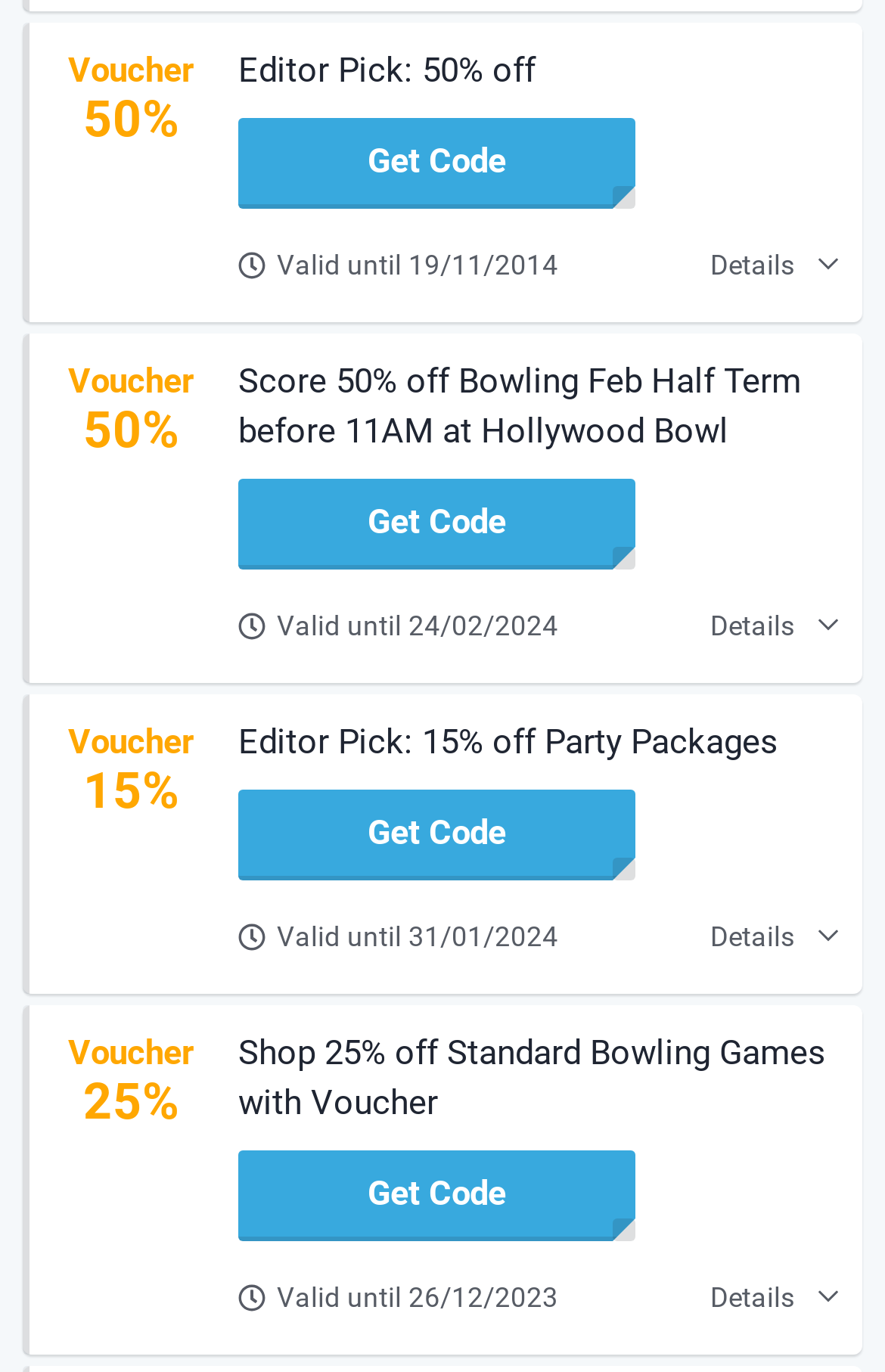Specify the bounding box coordinates of the element's region that should be clicked to achieve the following instruction: "Get 50% off Bowling Feb Half Term". The bounding box coordinates consist of four float numbers between 0 and 1, in the format [left, top, right, bottom].

[0.269, 0.349, 0.718, 0.415]